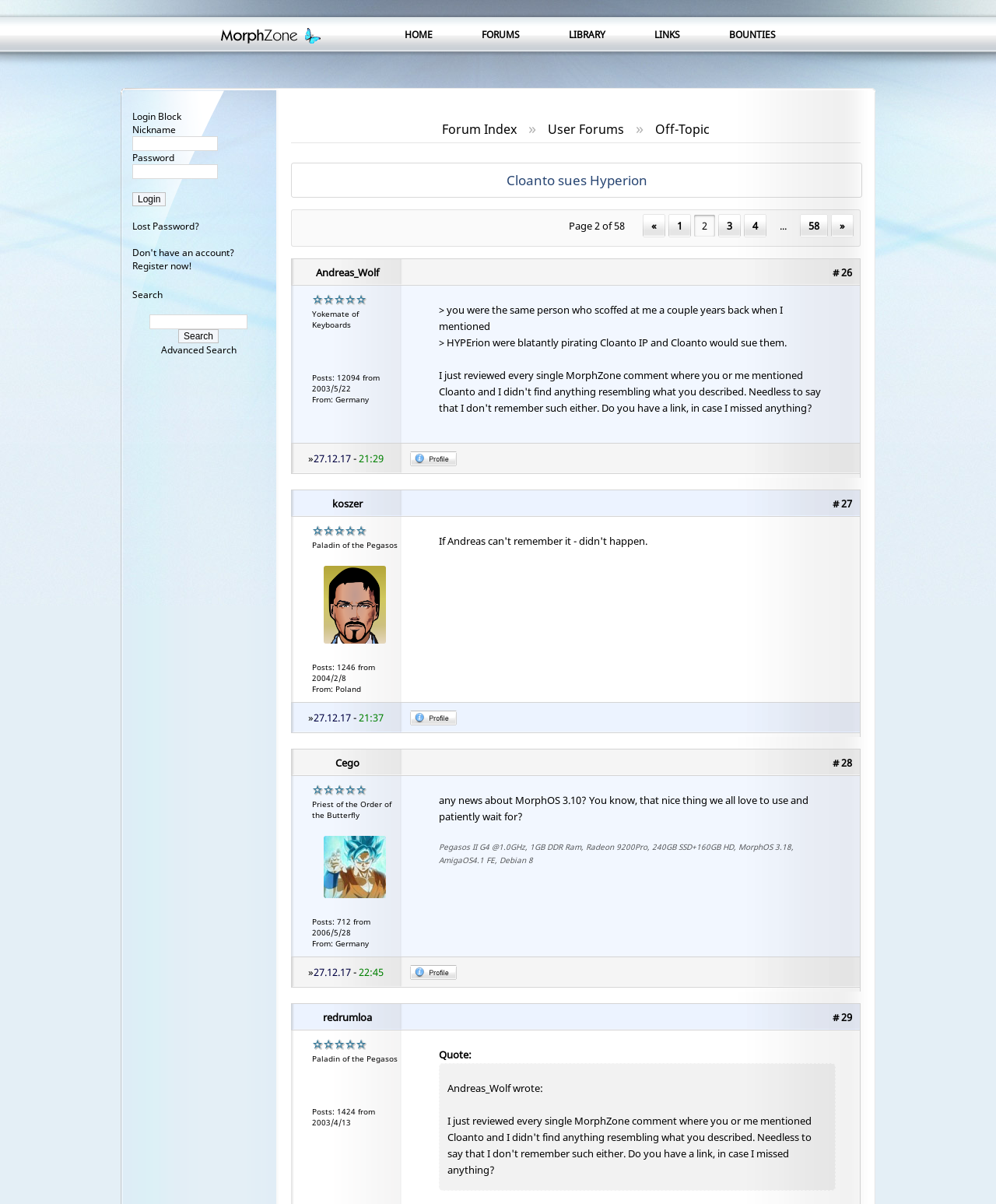What is the function of the 'Search' button?
Based on the screenshot, provide your answer in one word or phrase.

To search the website